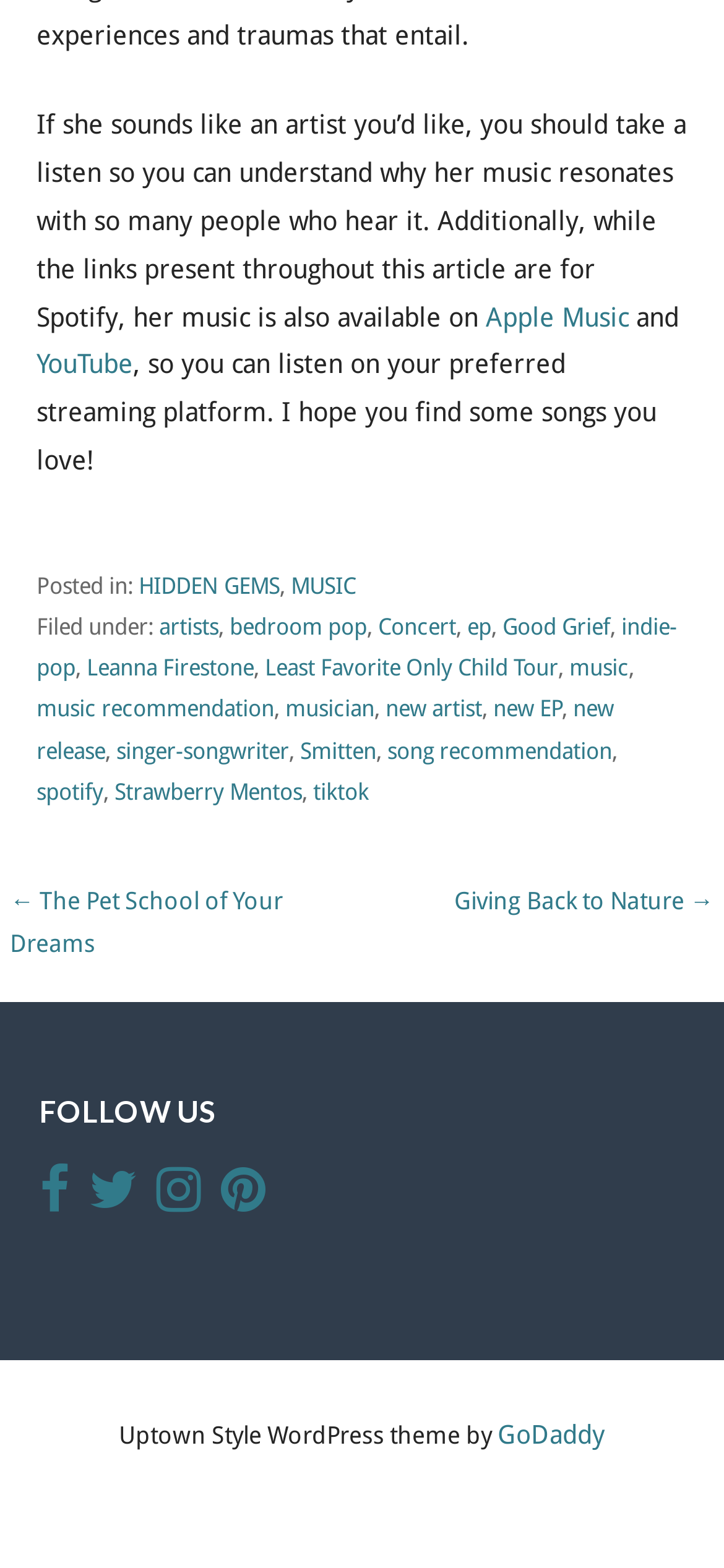Provide the bounding box coordinates for the UI element that is described by this text: "Leanna Firestone". The coordinates should be in the form of four float numbers between 0 and 1: [left, top, right, bottom].

[0.12, 0.418, 0.351, 0.435]